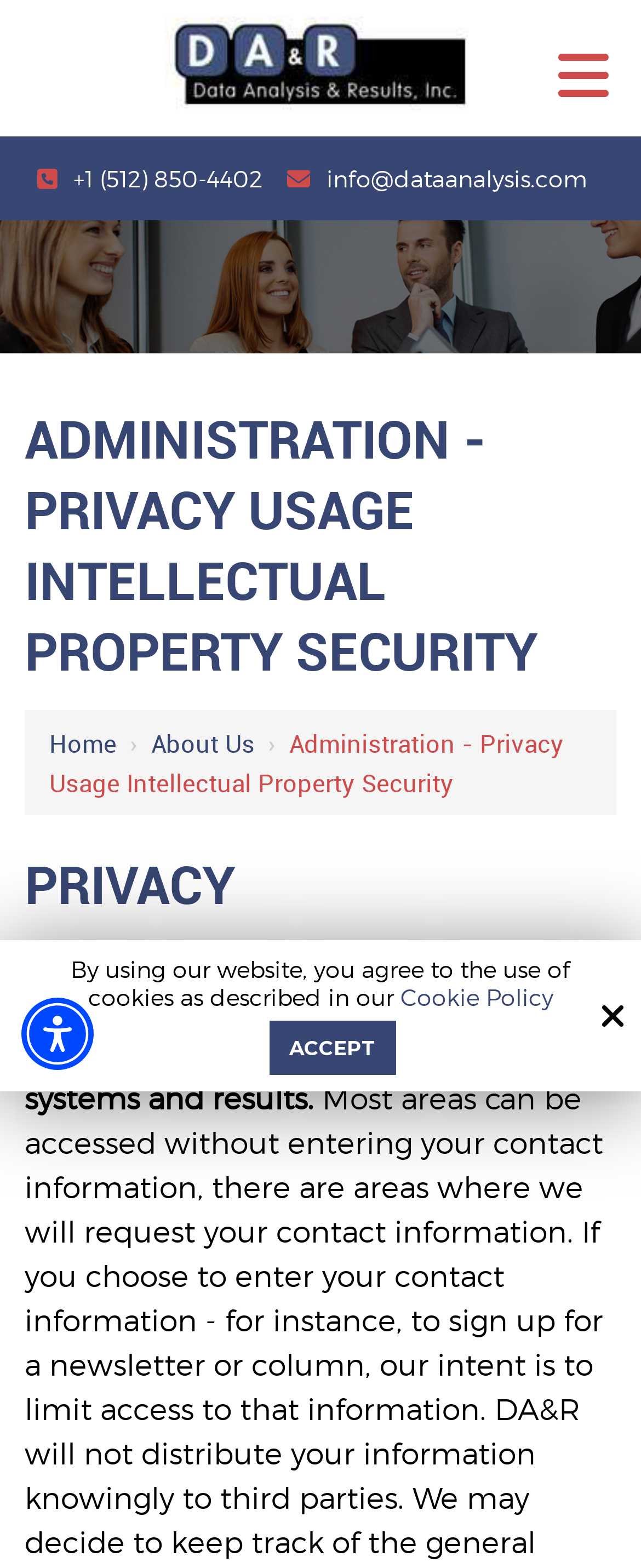Locate the bounding box coordinates of the clickable area to execute the instruction: "Learn more about About Us". Provide the coordinates as four float numbers between 0 and 1, represented as [left, top, right, bottom].

[0.236, 0.464, 0.397, 0.485]